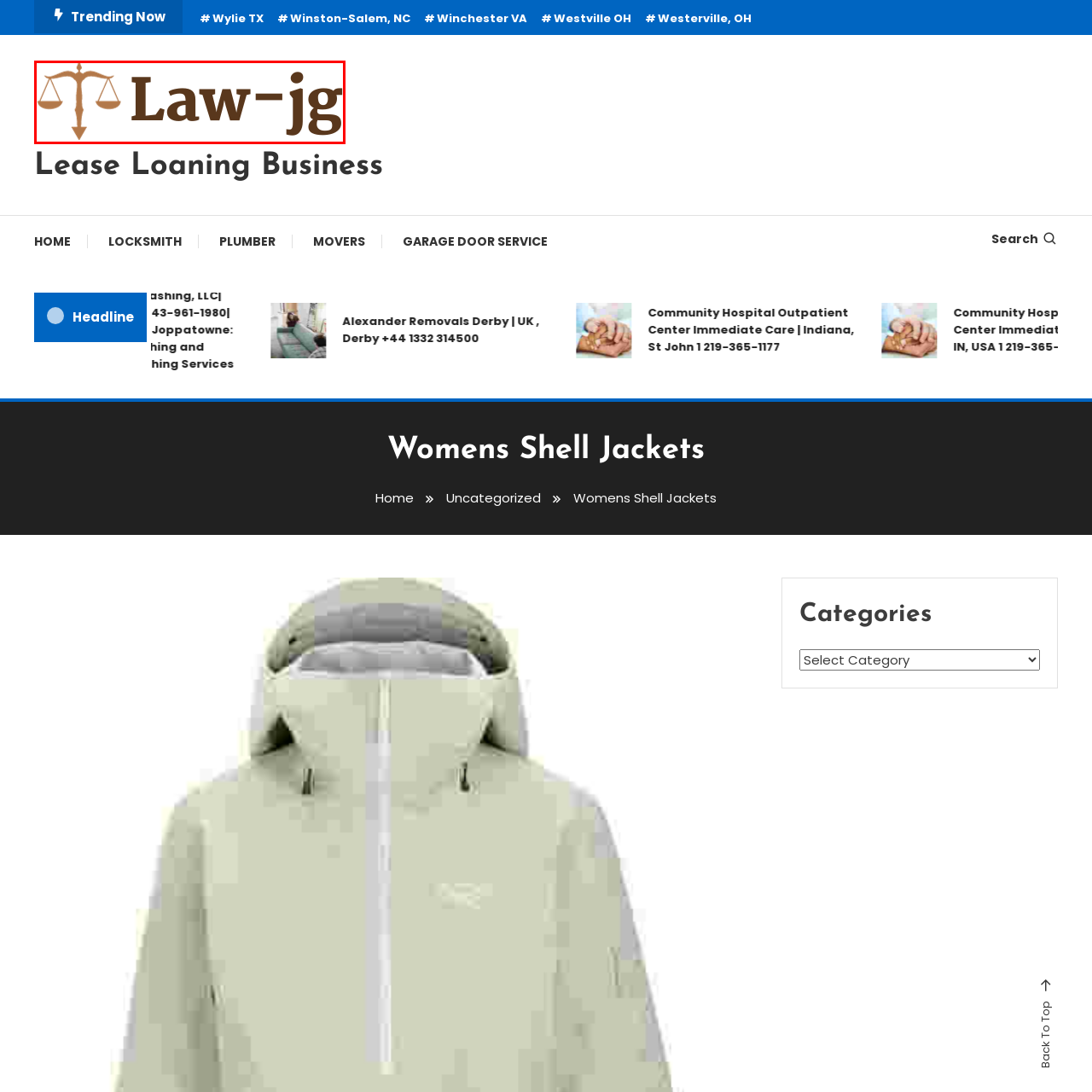Observe the image enclosed by the red rectangle, then respond to the question in one word or phrase:
What attributes does the logo convey?

Trust and authority